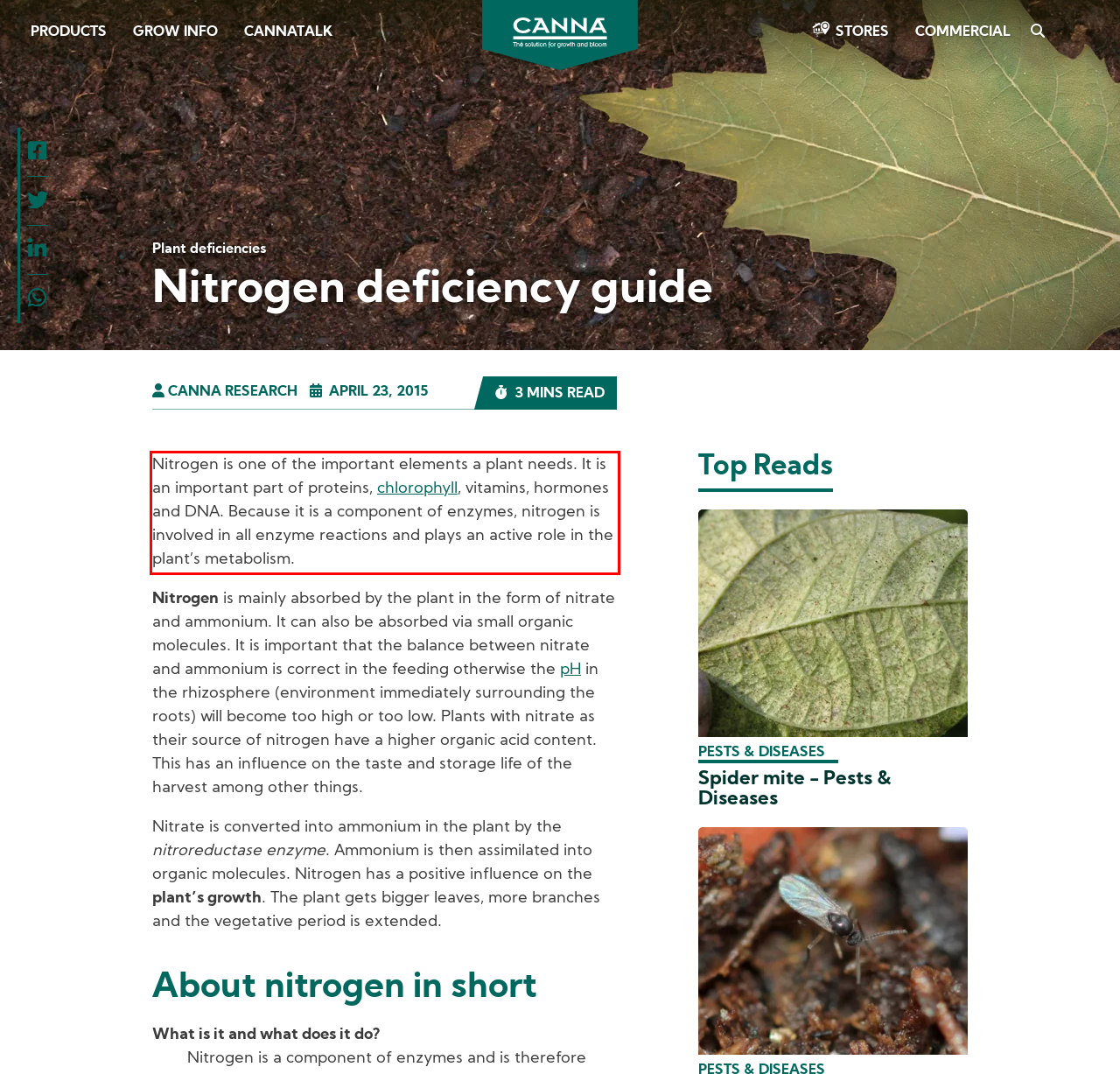You are given a screenshot of a webpage with a UI element highlighted by a red bounding box. Please perform OCR on the text content within this red bounding box.

Nitrogen is one of the important elements a plant needs. It is an important part of proteins, chlorophyll, vitamins, hormones and DNA. Because it is a component of enzymes, nitrogen is involved in all enzyme reactions and plays an active role in the plant’s metabolism.